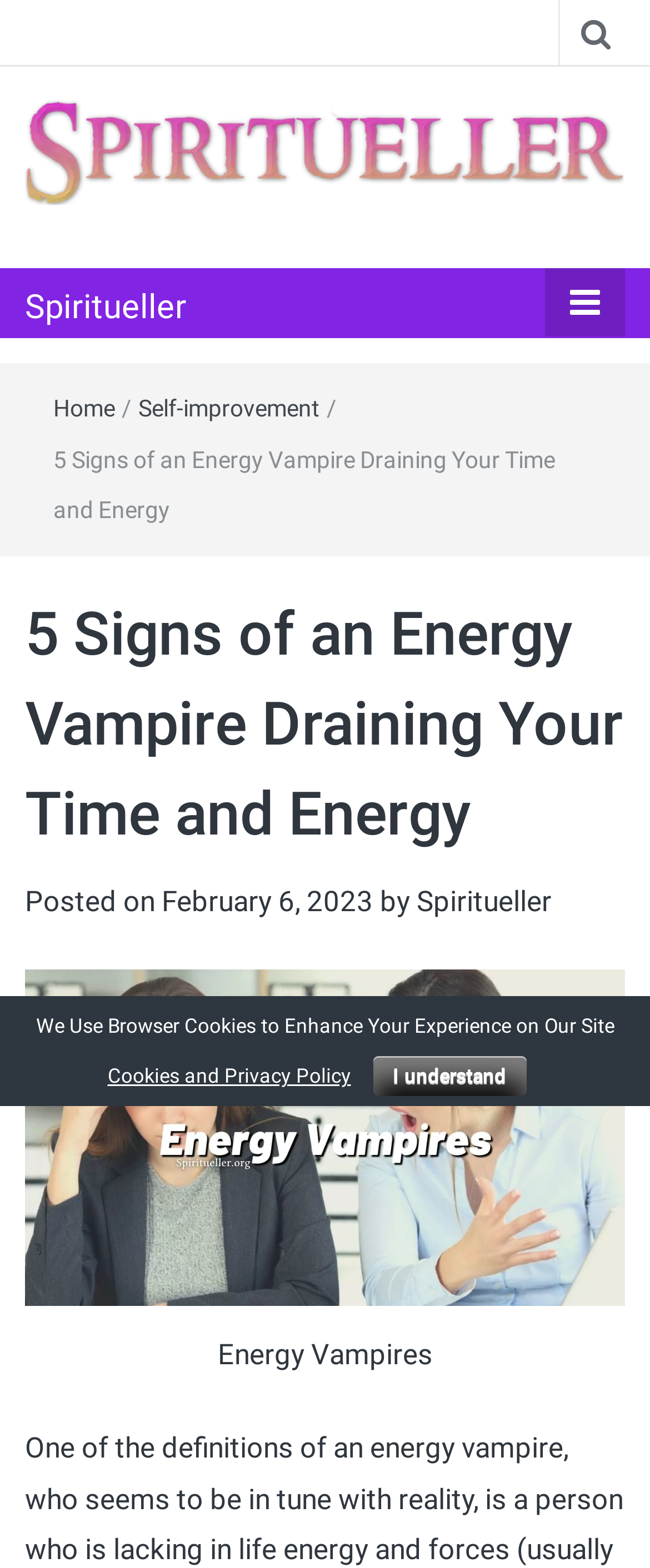What is the topic of the article?
Answer the question with as much detail as you can, using the image as a reference.

The topic of the article can be inferred from the heading '5 Signs of an Energy Vampire Draining Your Time and Energy' and the image caption 'Energy Vampires', which suggests that the article is about energy vampires.